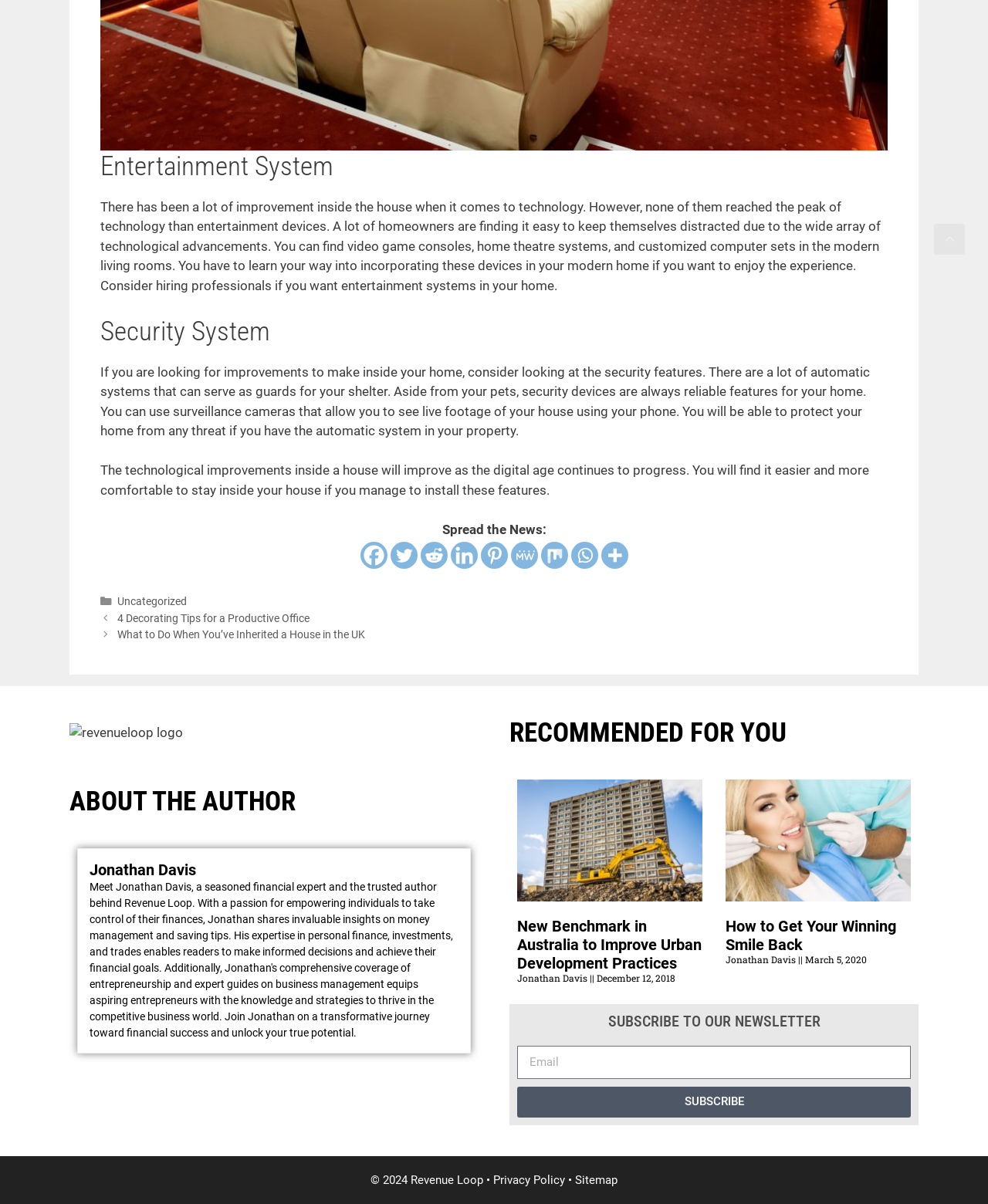What is the purpose of the 'Spread the News' section?
Look at the screenshot and give a one-word or phrase answer.

Sharing on social media